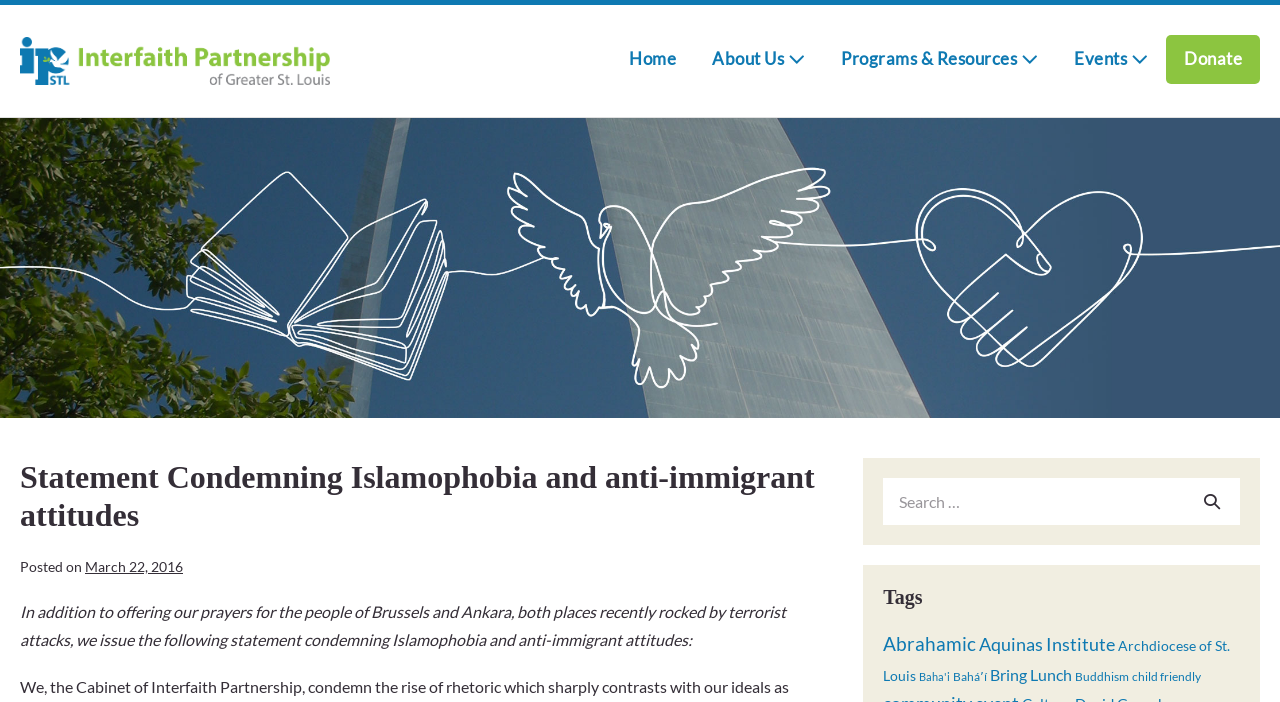Could you indicate the bounding box coordinates of the region to click in order to complete this instruction: "Click the Home link".

[0.477, 0.05, 0.542, 0.124]